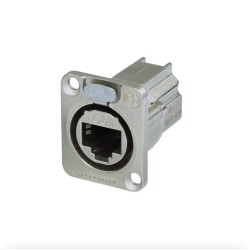Detail everything you observe in the image.

The image features a Neutrik NE8FDX-P6 CAT6A connector, a high-quality panel mount Ethernet connector designed for reliable network connections. This connector is made from durable metal, featuring a robust design that ensures secure mounting and optimal performance in various professional audio and data applications. Its compact size makes it ideal for use in tight spaces, while the latched design helps prevent accidental disconnection. This product is part of a series of connectors well-suited for use in theatrical, audio, and broadcast environments, ensuring reliable signal integrity and connectivity. 